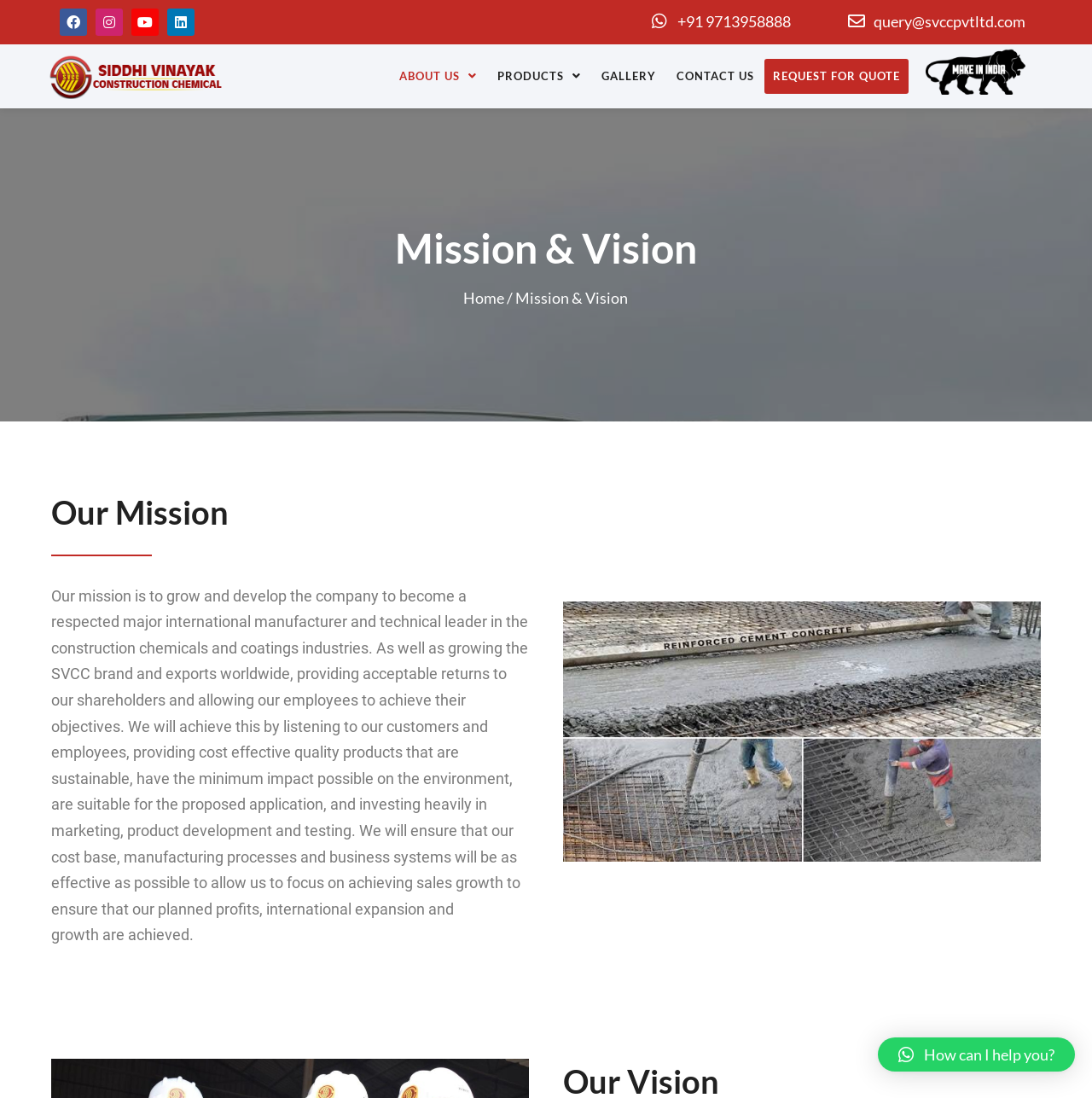Could you indicate the bounding box coordinates of the region to click in order to complete this instruction: "Open Facebook page".

[0.055, 0.008, 0.08, 0.033]